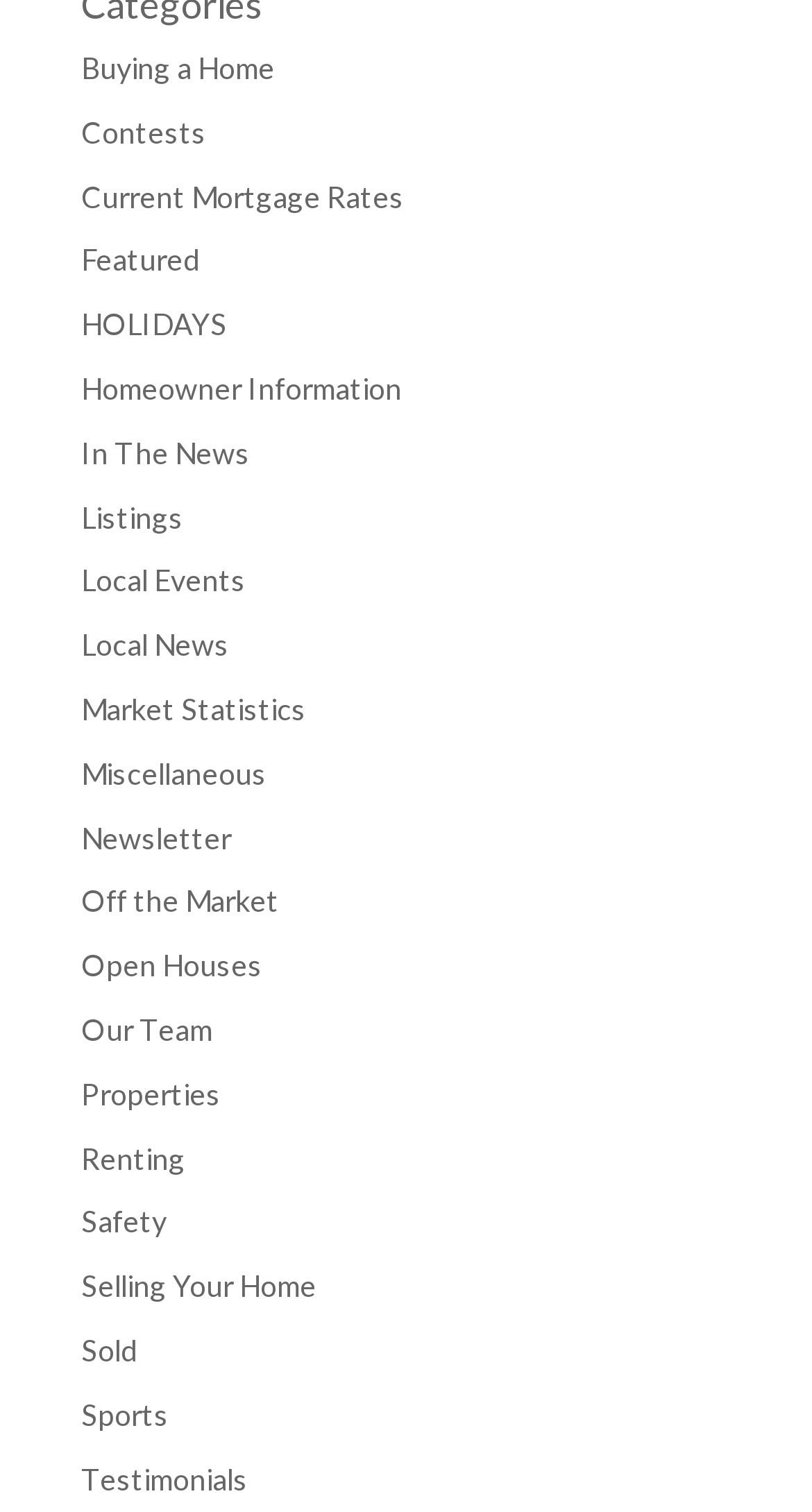Please give a concise answer to this question using a single word or phrase: 
What is the topic of the link at the bottom of the webpage?

Testimonials